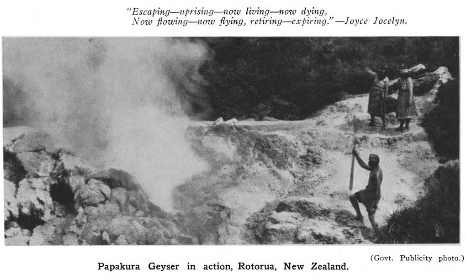Who is the author of the quote accompanying the image?
Give a one-word or short-phrase answer derived from the screenshot.

Joyce Jocelyn